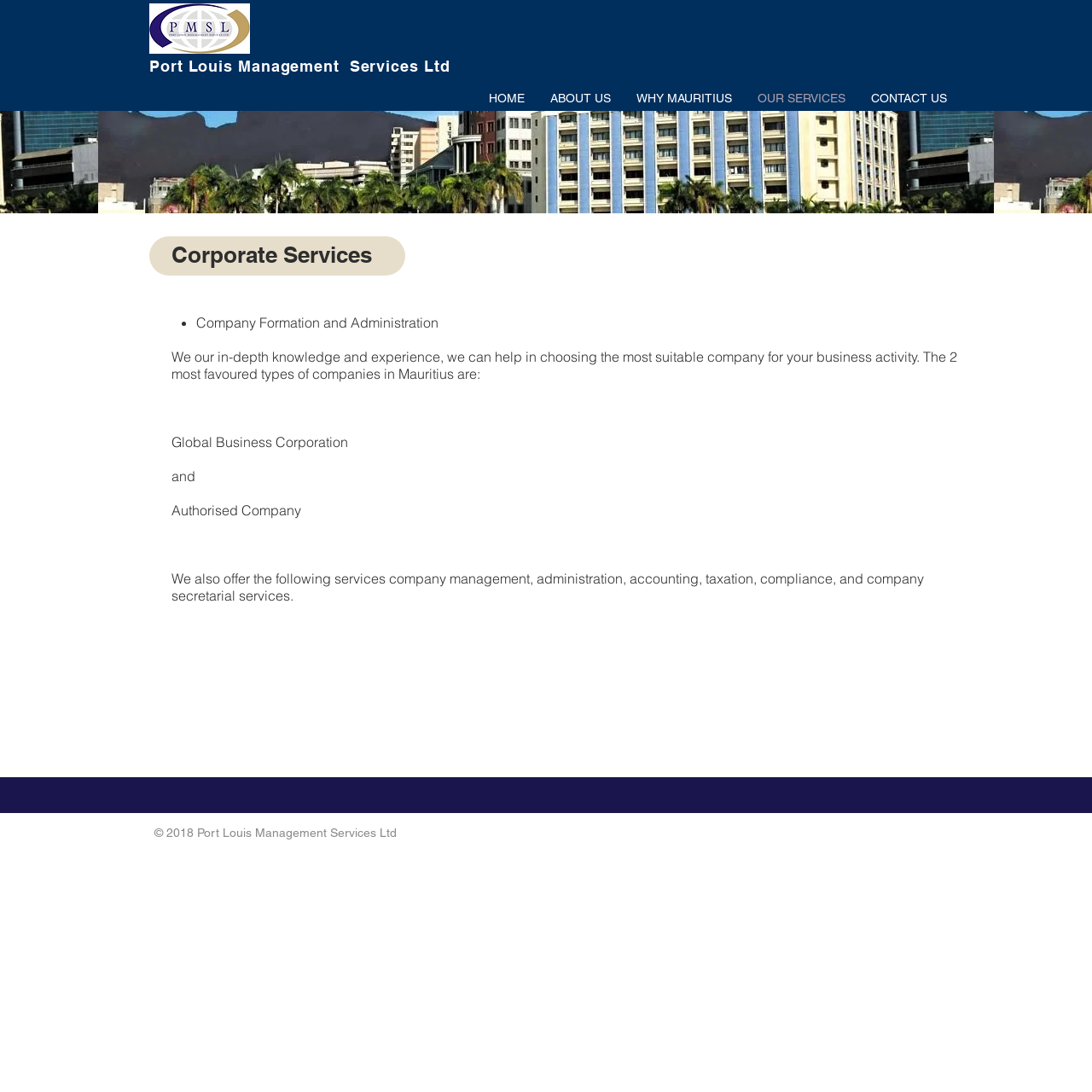Using the details in the image, give a detailed response to the question below:
What are the two most favoured types of companies in Mauritius?

The webpage mentions that the company can help in choosing the most suitable company for business activity, and lists the two most favoured types of companies in Mauritius as 'Global Business Corporation' and 'Authorised Company'.